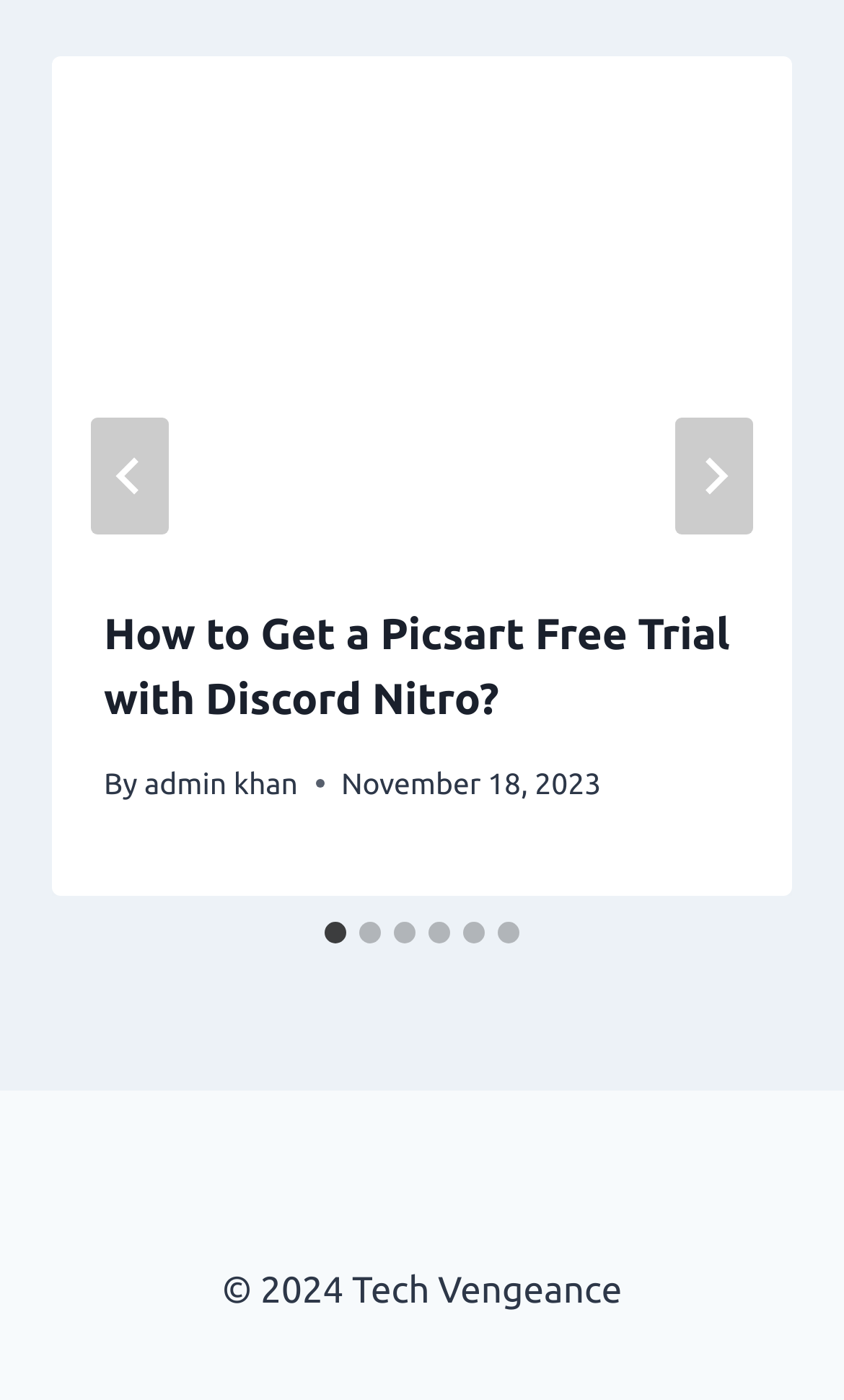Find the bounding box coordinates of the element to click in order to complete the given instruction: "View the image about Picsart free trial."

[0.062, 0.04, 0.938, 0.393]